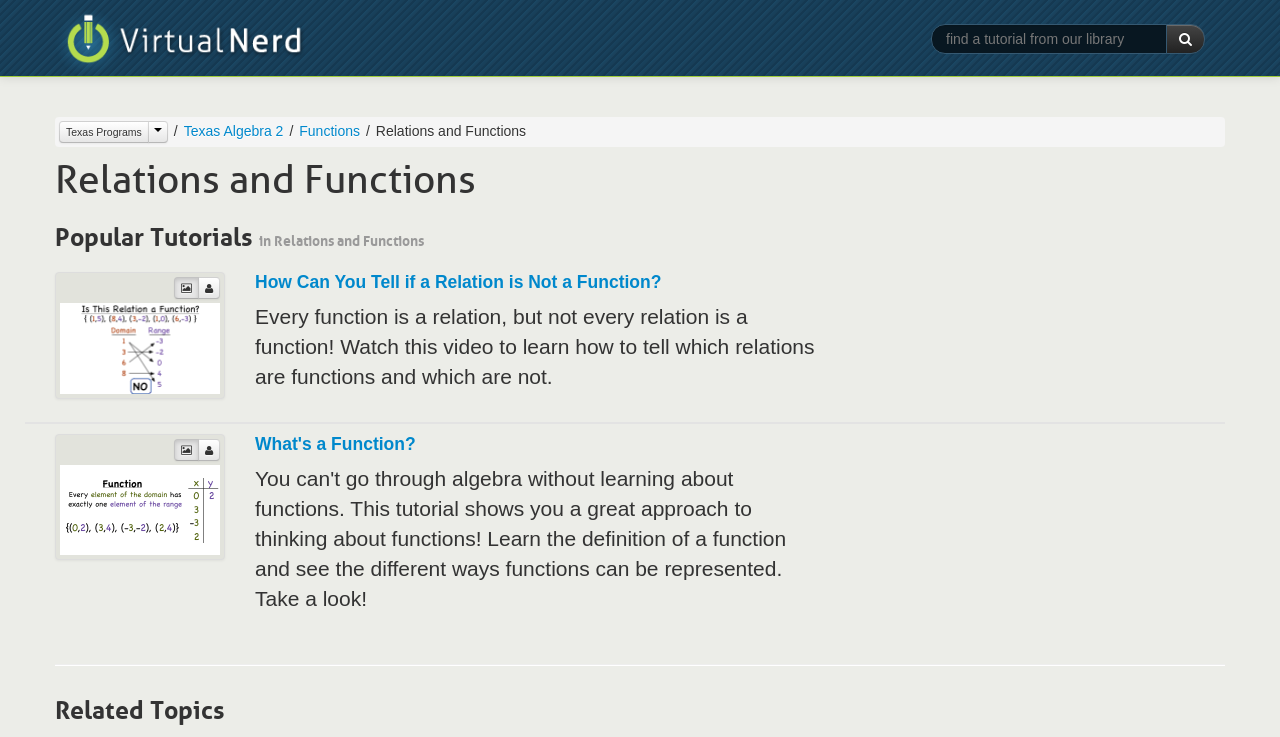Please identify the primary heading on the webpage and return its text.

Relations and Functions